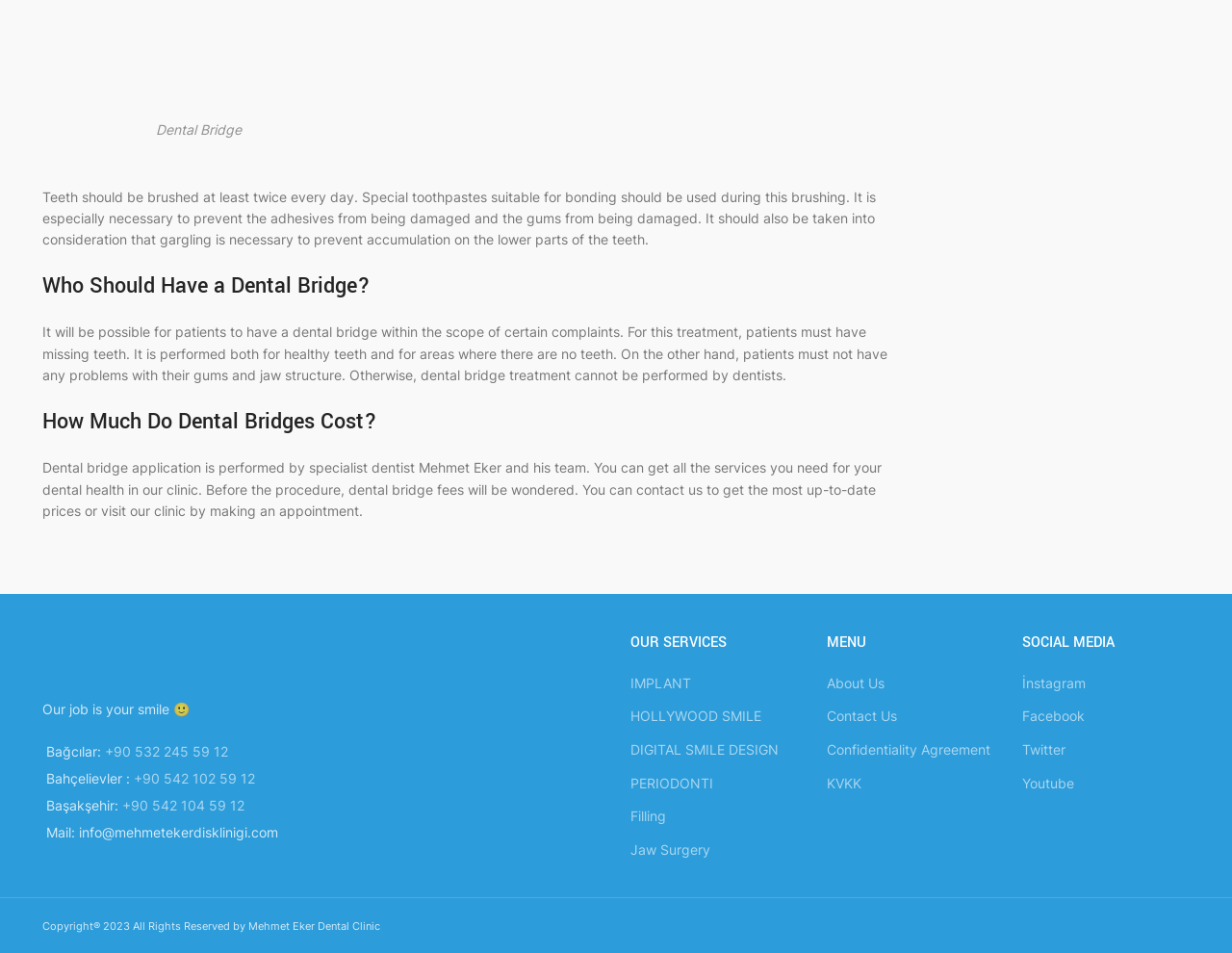What is the name of the dental clinic?
Carefully analyze the image and provide a thorough answer to the question.

I found the name of the dental clinic by looking at the image element with the text 'mehmet eker diş kliniği' and the static text element with the text 'Our job is your smile 🙂' which suggests that it is a dental clinic. Additionally, the contact information and services provided on the webpage also support this conclusion.